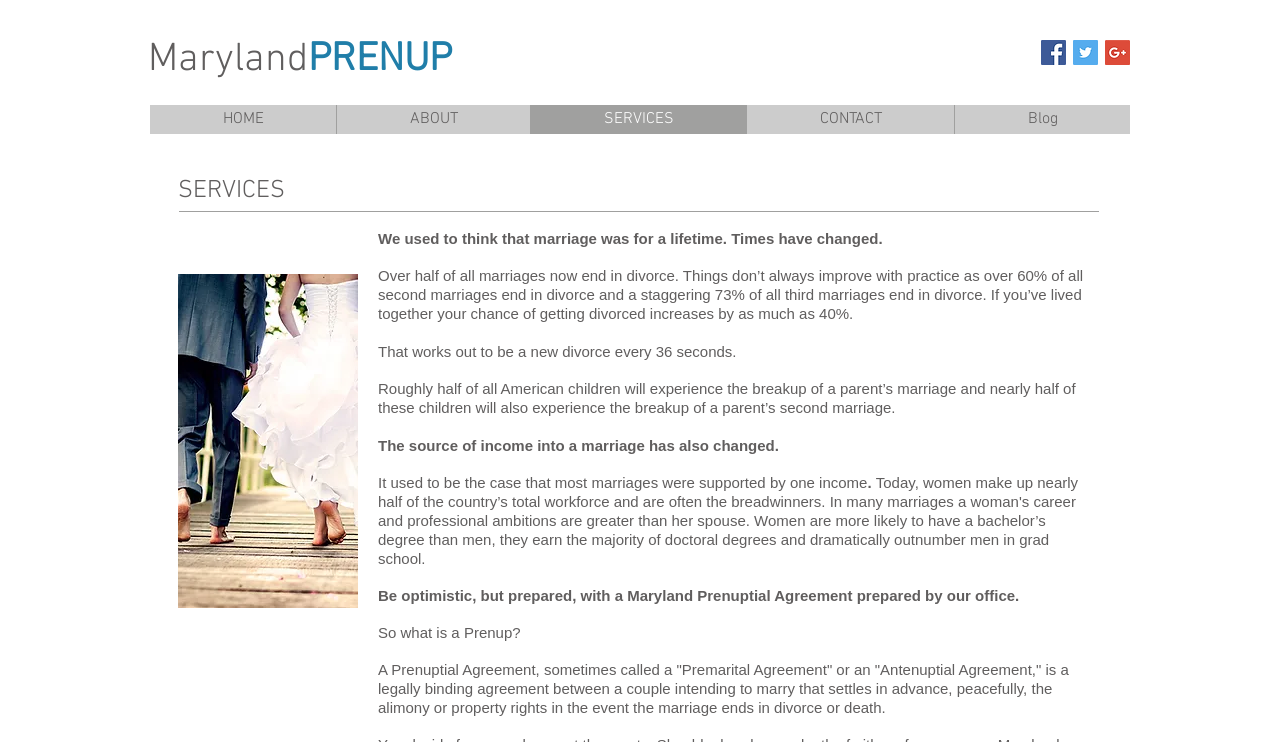Highlight the bounding box coordinates of the element you need to click to perform the following instruction: "Click on the Facebook Social Icon."

[0.813, 0.054, 0.833, 0.088]